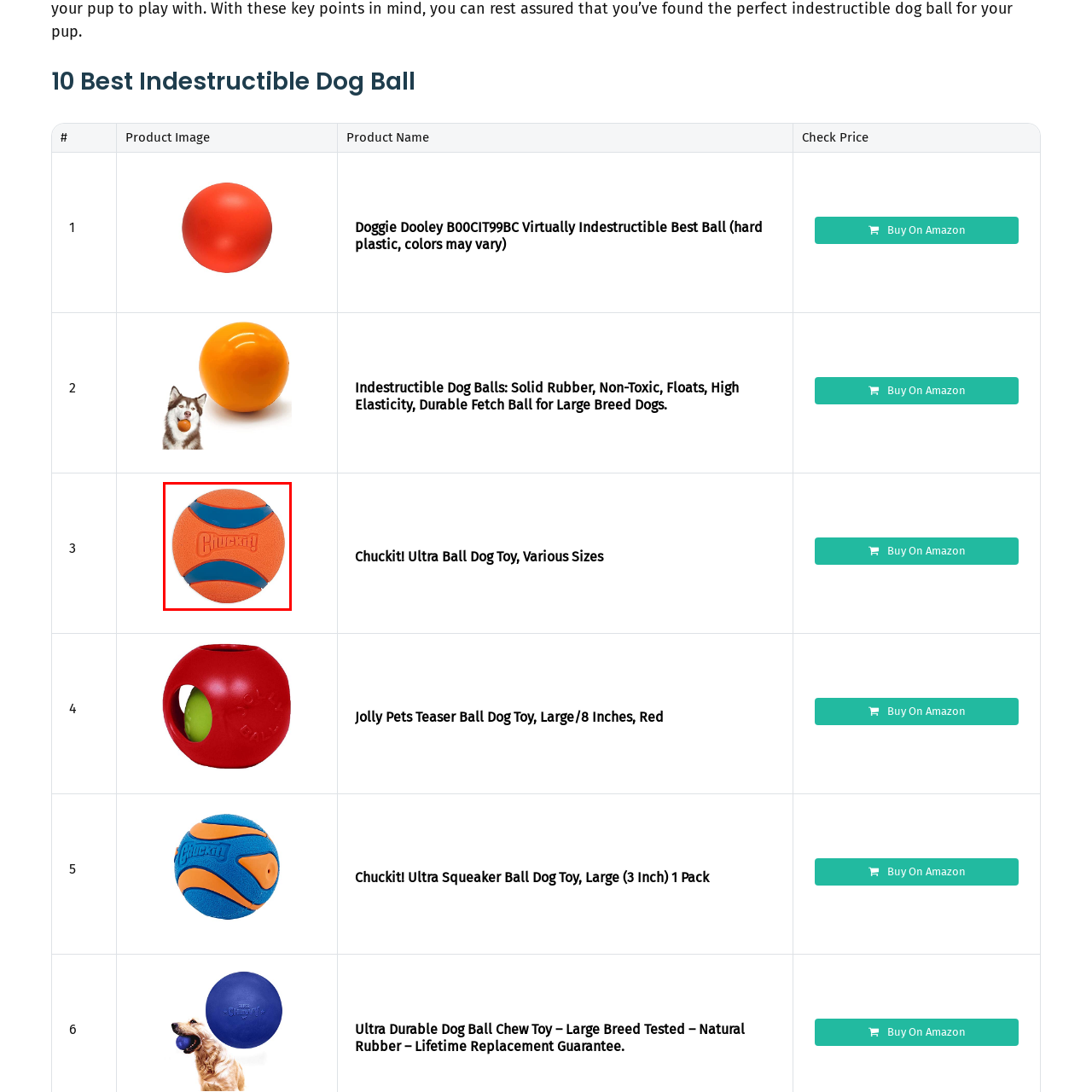Carefully examine the image inside the red box and generate a detailed caption for it.

This image showcases the Chuckit! Ultra Ball Dog Toy, a vibrant orange sphere adorned with blue stripes. Designed for durability and playfulness, this ball features the "Chuckit!" logo prominently displayed on its surface, making it not only visually appealing but also a favorite among dog owners. Ideal for fetch games, this high-quality toy is crafted from solid rubber, ensuring it can withstand rigorous playtime while providing hours of entertainment for your furry friend. Its buoyant design allows for water-based activities, making it perfect for outdoor adventures.